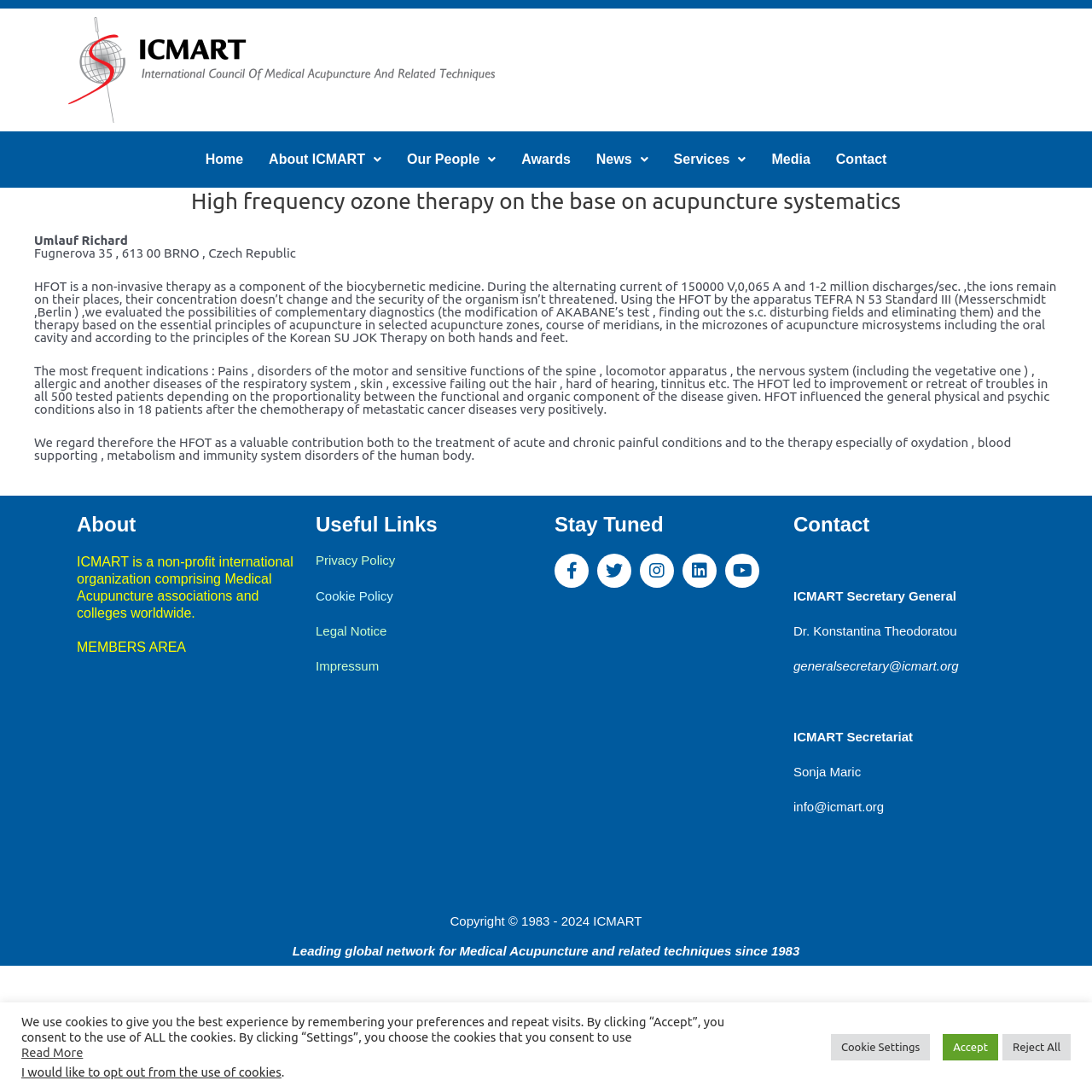Generate a thorough caption that explains the contents of the webpage.

The webpage is about ICMART, a non-profit international organization comprising Medical Acupuncture associations and schools worldwide. At the top, there is a navigation menu with 8 links: Home, About ICMART, Our People, Awards, News, Services, Media, and Contact. 

Below the navigation menu, there is a main section with an article about high frequency ozone therapy on the base of acupuncture systematics. The article has a heading, followed by the author's name and address, and then a detailed description of the therapy, its benefits, and its applications.

On the right side of the page, there is a section with information about ICMART, including a heading, a brief description of the organization, and a link to the Members Area. Below this section, there are links to useful resources such as Privacy Policy, Cookie Policy, and Legal Notice.

Further down, there is a section with social media links, including Facebook, Twitter, Instagram, LinkedIn, and YouTube. Next to it, there is a contact section with the Secretary General's and Secretariat's information, including names, email addresses, and a brief description.

At the bottom of the page, there is a copyright notice, a statement about ICMART being a leading global network for Medical Acupuncture, and a cookie policy notification with options to accept, reject, or customize cookie settings.